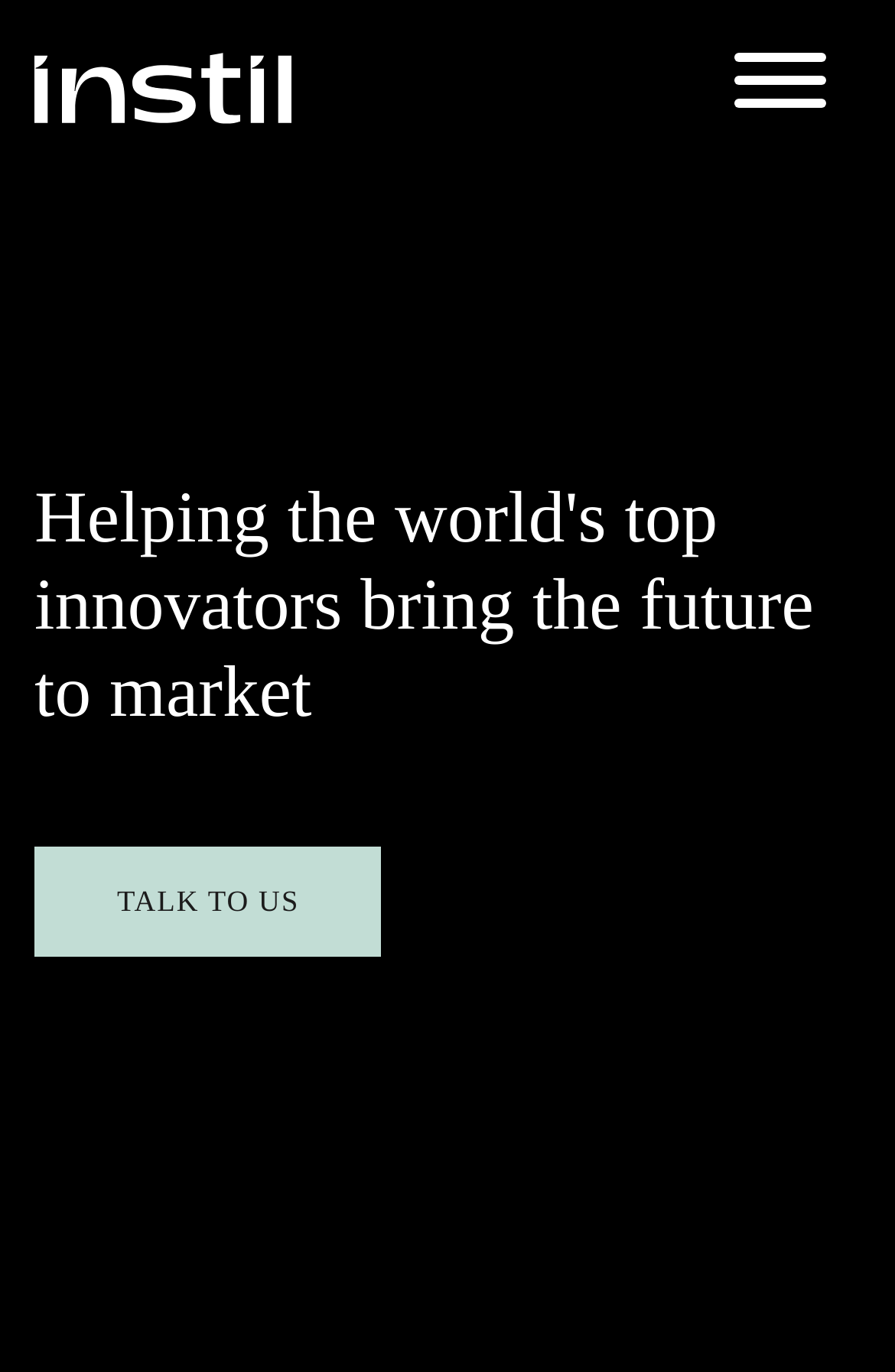Can you give a detailed response to the following question using the information from the image? What is the tone of the page?

By analyzing the language and design elements on the page, I inferred that the tone of the page is professional, as it appears to be a corporate website with a formal tone.